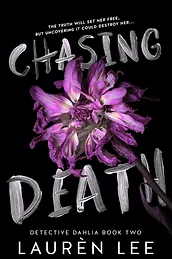With reference to the image, please provide a detailed answer to the following question: Where is the author's name located on the book cover?

According to the caption, the author's name, Laurèn Lee, is presented at the bottom of the book cover, connecting the cover art to its author.